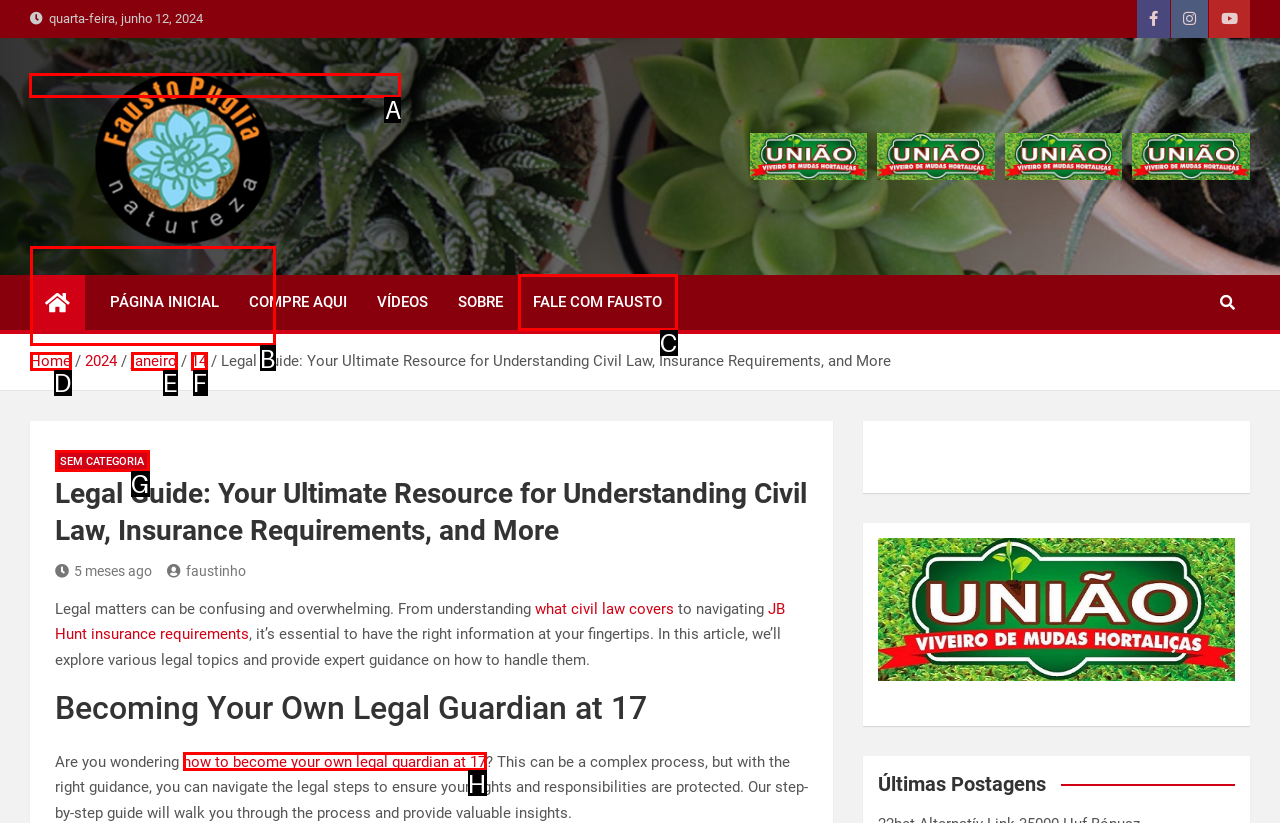Tell me which letter corresponds to the UI element that should be clicked to fulfill this instruction: Click on the Fausto Púglia Natureza link
Answer using the letter of the chosen option directly.

A